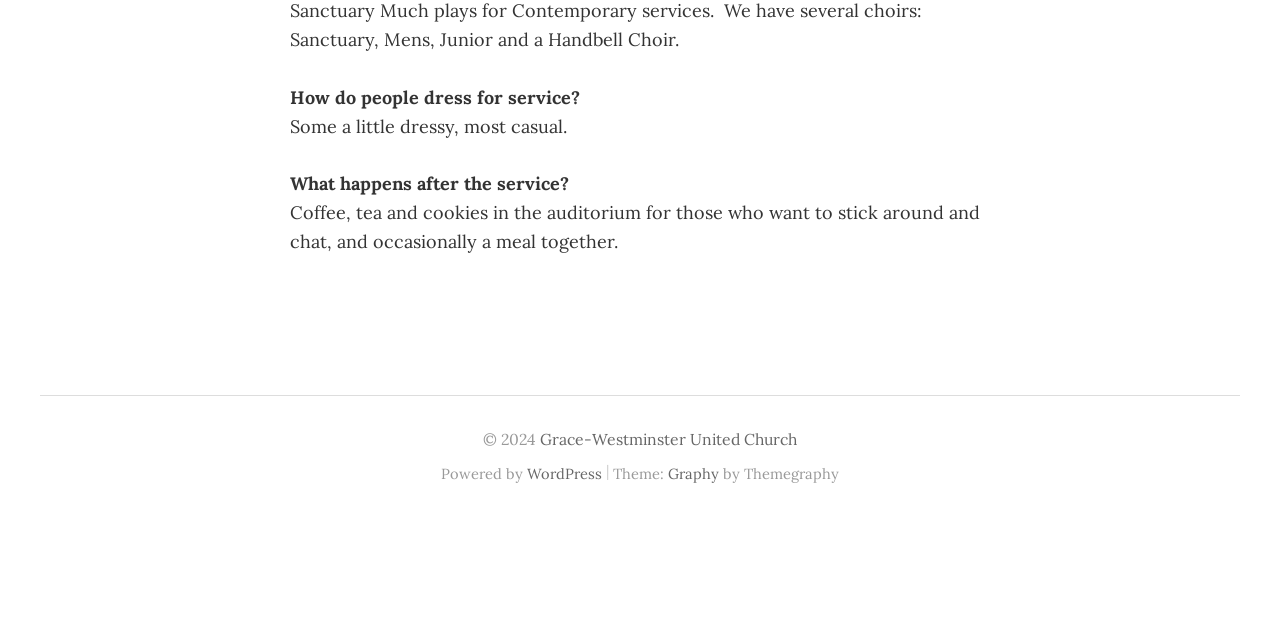Locate the bounding box of the UI element with the following description: "Graphy".

[0.522, 0.724, 0.562, 0.754]